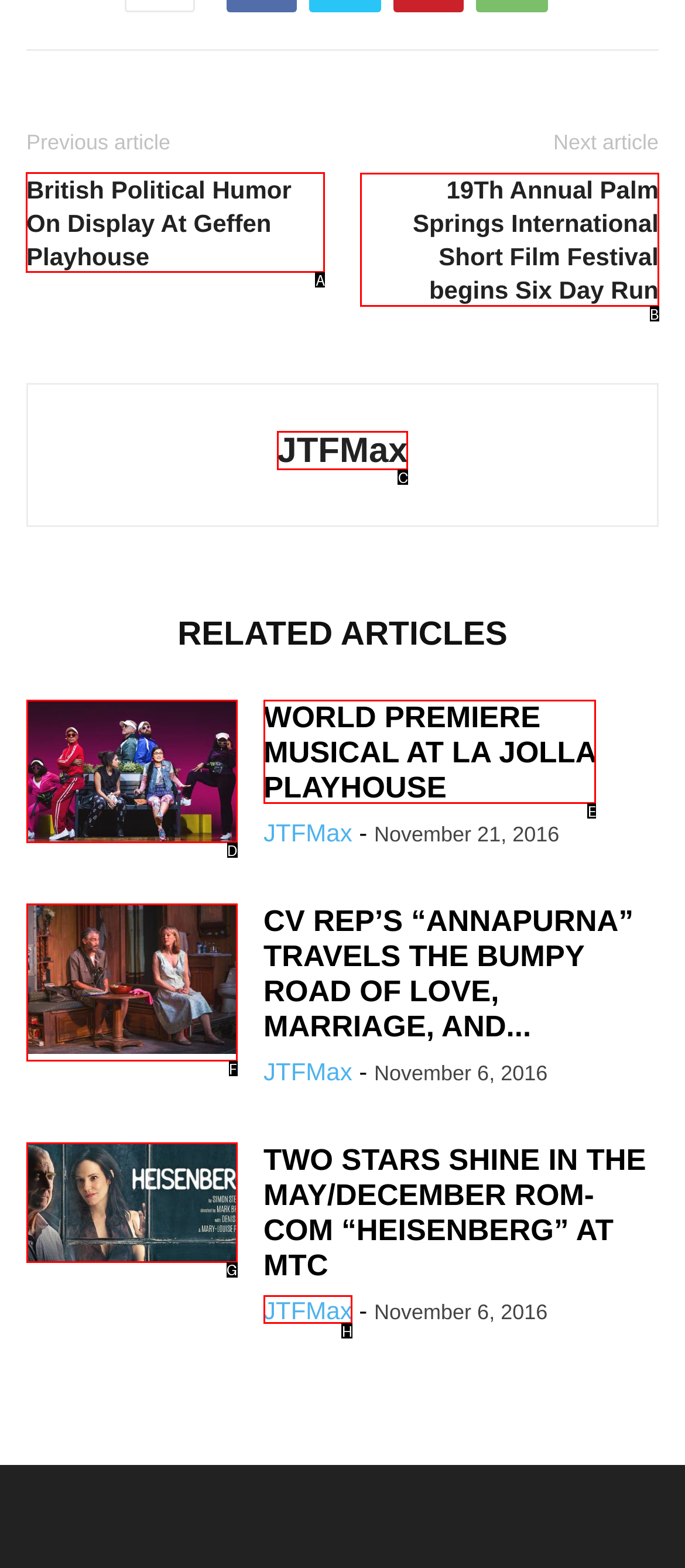Identify the correct HTML element to click to accomplish this task: Read the article 'British Political Humor On Display At Geffen Playhouse'
Respond with the letter corresponding to the correct choice.

A